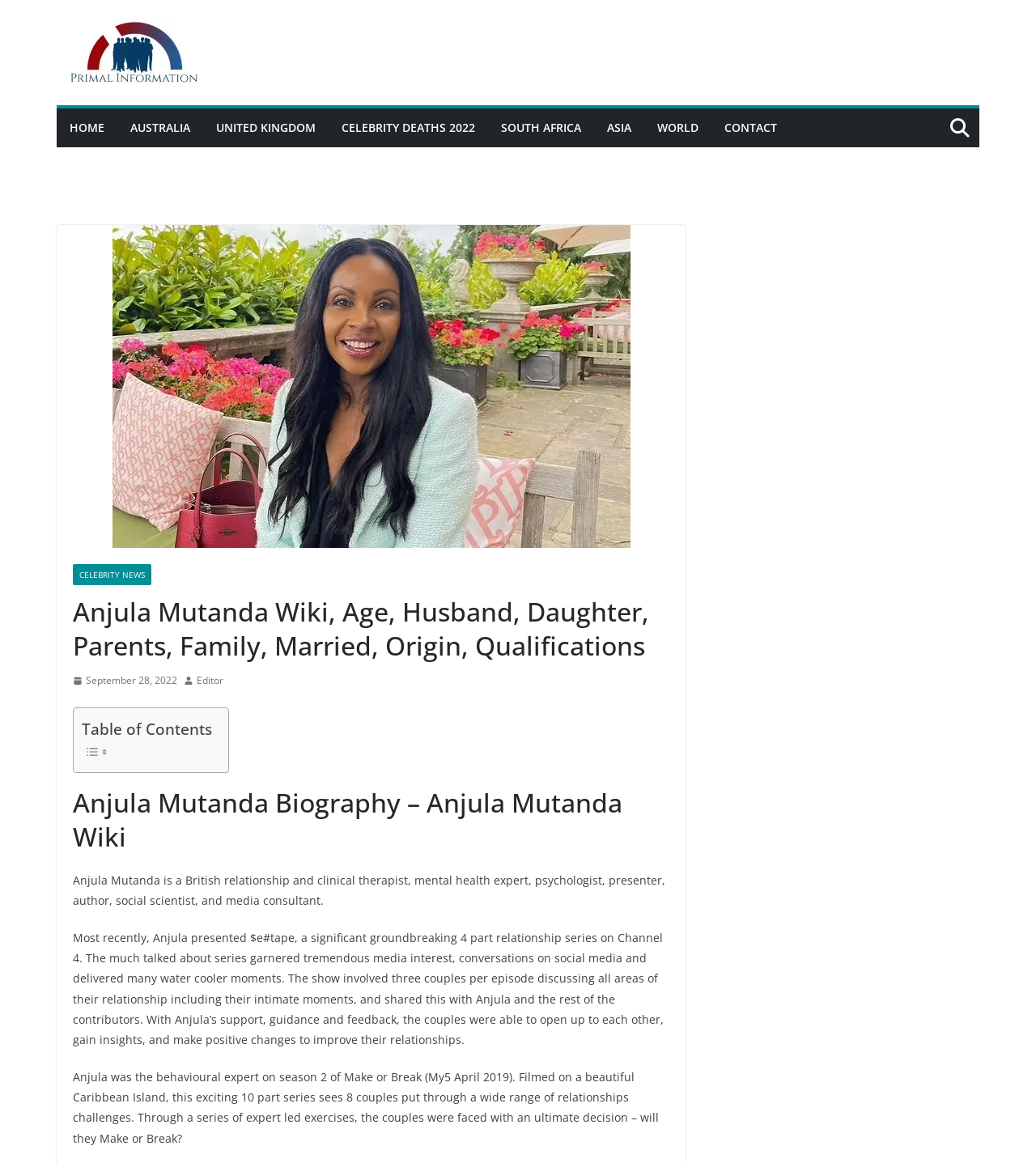Please identify the bounding box coordinates of the region to click in order to complete the given instruction: "Go to CELEBRITY NEWS". The coordinates should be four float numbers between 0 and 1, i.e., [left, top, right, bottom].

[0.07, 0.485, 0.146, 0.503]